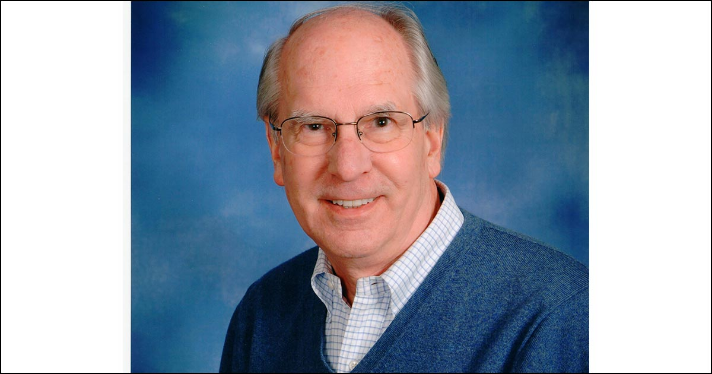Thoroughly describe everything you see in the image.

The image features David Muchow, a seasoned entrepreneur, attorney, and author with extensive experience in supporting startups and growing businesses. He is depicted in a warm, approachable manner, smiling while wearing a light blue sweater over a collared shirt. The background is a soft blue gradient, emphasizing his friendly demeanor. Muchow's background includes roles as a CEO and legal counsel for notable organizations, and he has gained recognition for his insights into the keys to startup success and strategies to overcome common pitfalls faced by new entrepreneurs. This portrait aligns with the themes discussed in the accompanying article about startup strategies, where his expertise is highlighted.